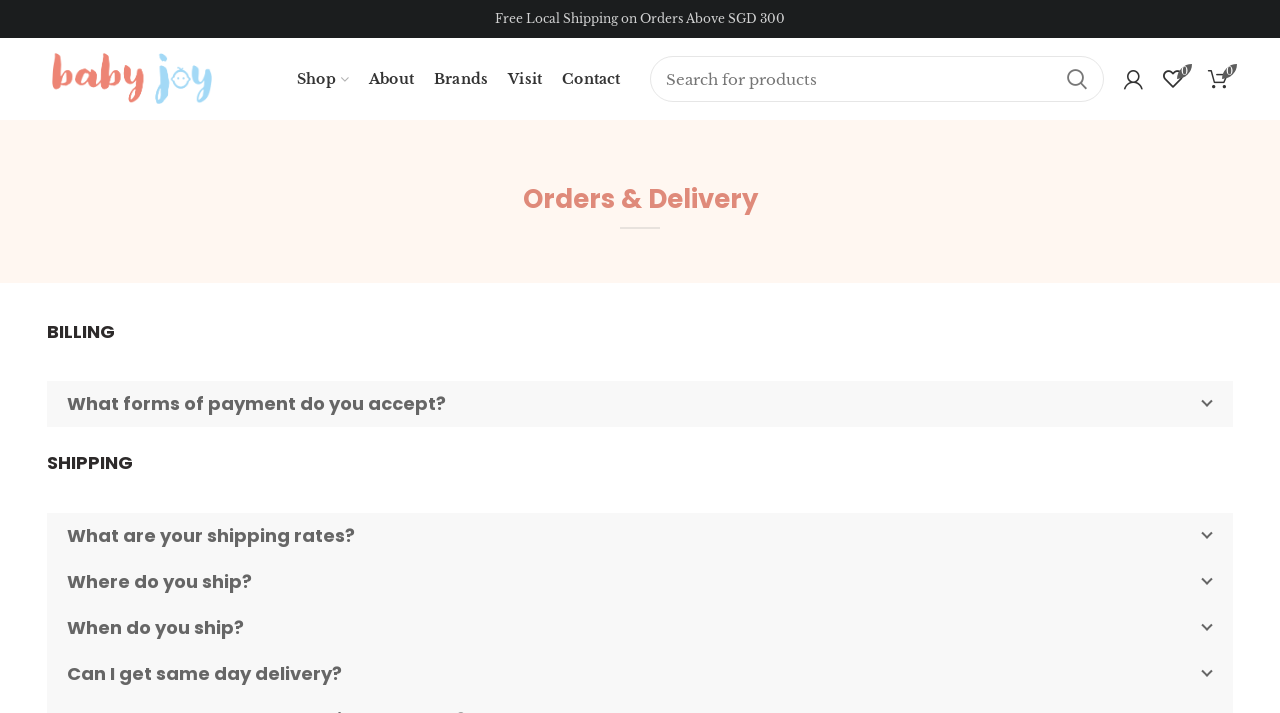Please determine the bounding box coordinates of the element's region to click in order to carry out the following instruction: "Learn about payment methods". The coordinates should be four float numbers between 0 and 1, i.e., [left, top, right, bottom].

[0.037, 0.535, 0.963, 0.599]